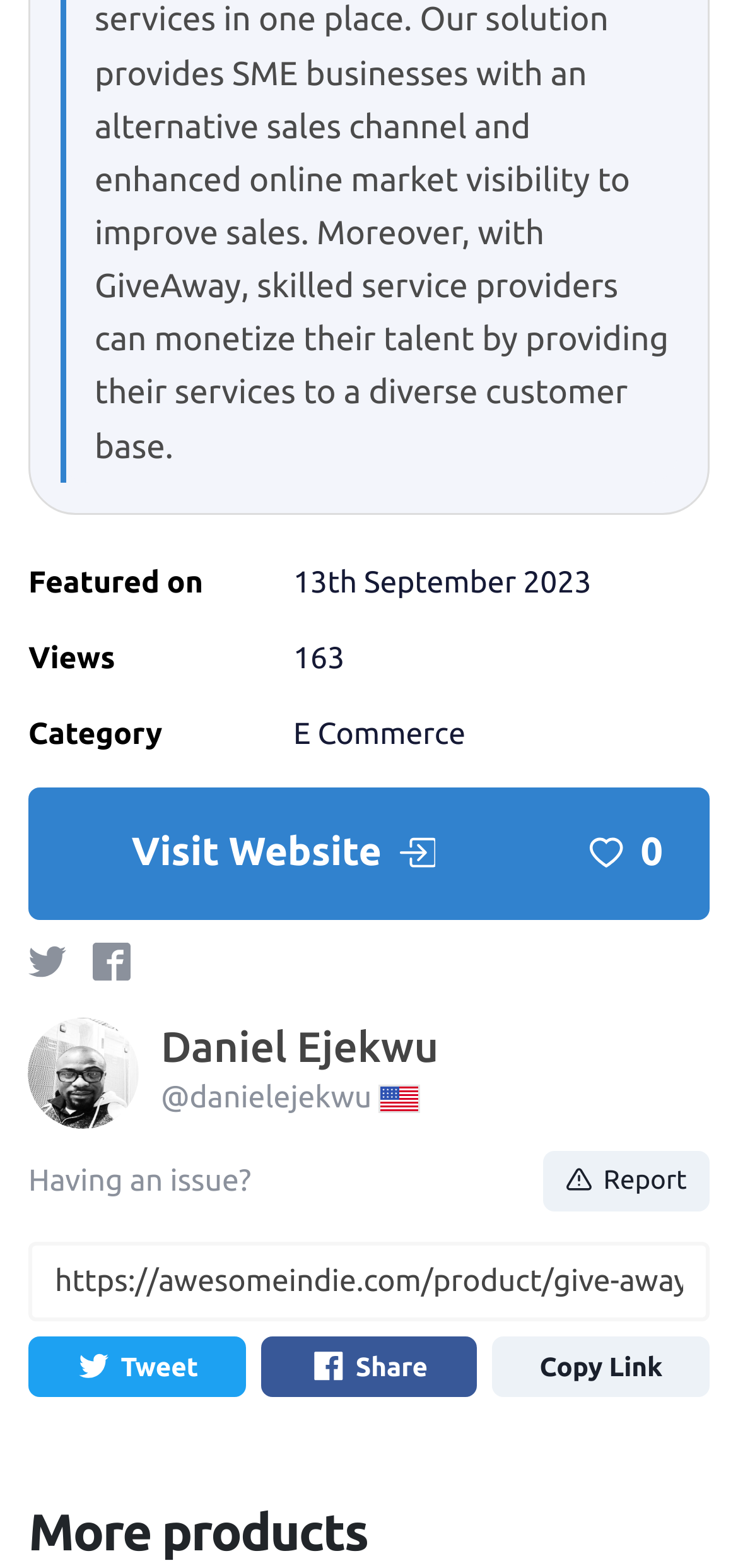Please specify the bounding box coordinates of the clickable region necessary for completing the following instruction: "Click on the 'Visit Website' button". The coordinates must consist of four float numbers between 0 and 1, i.e., [left, top, right, bottom].

[0.038, 0.502, 0.731, 0.586]